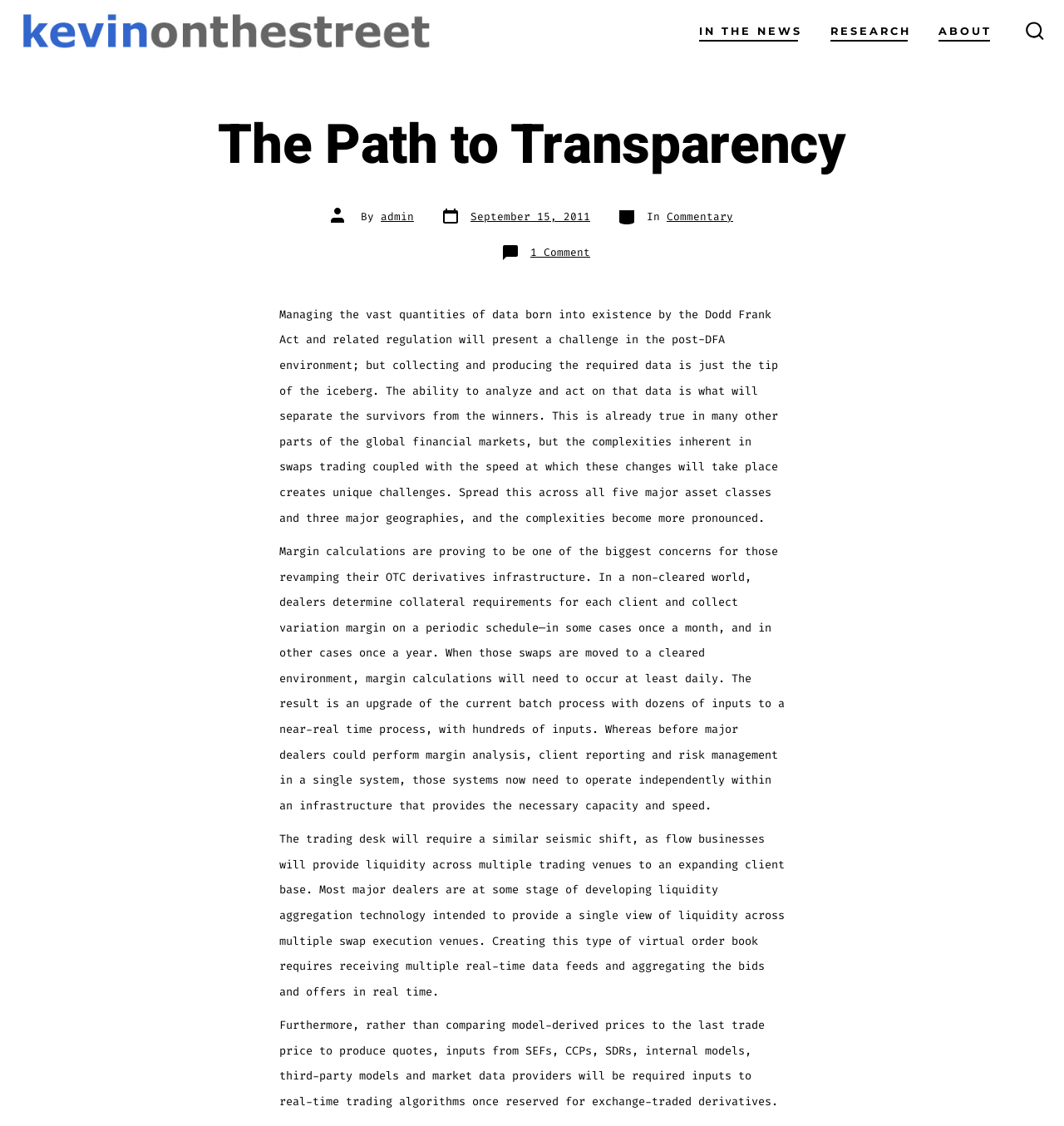What is the name of the author of the post?
From the screenshot, supply a one-word or short-phrase answer.

admin